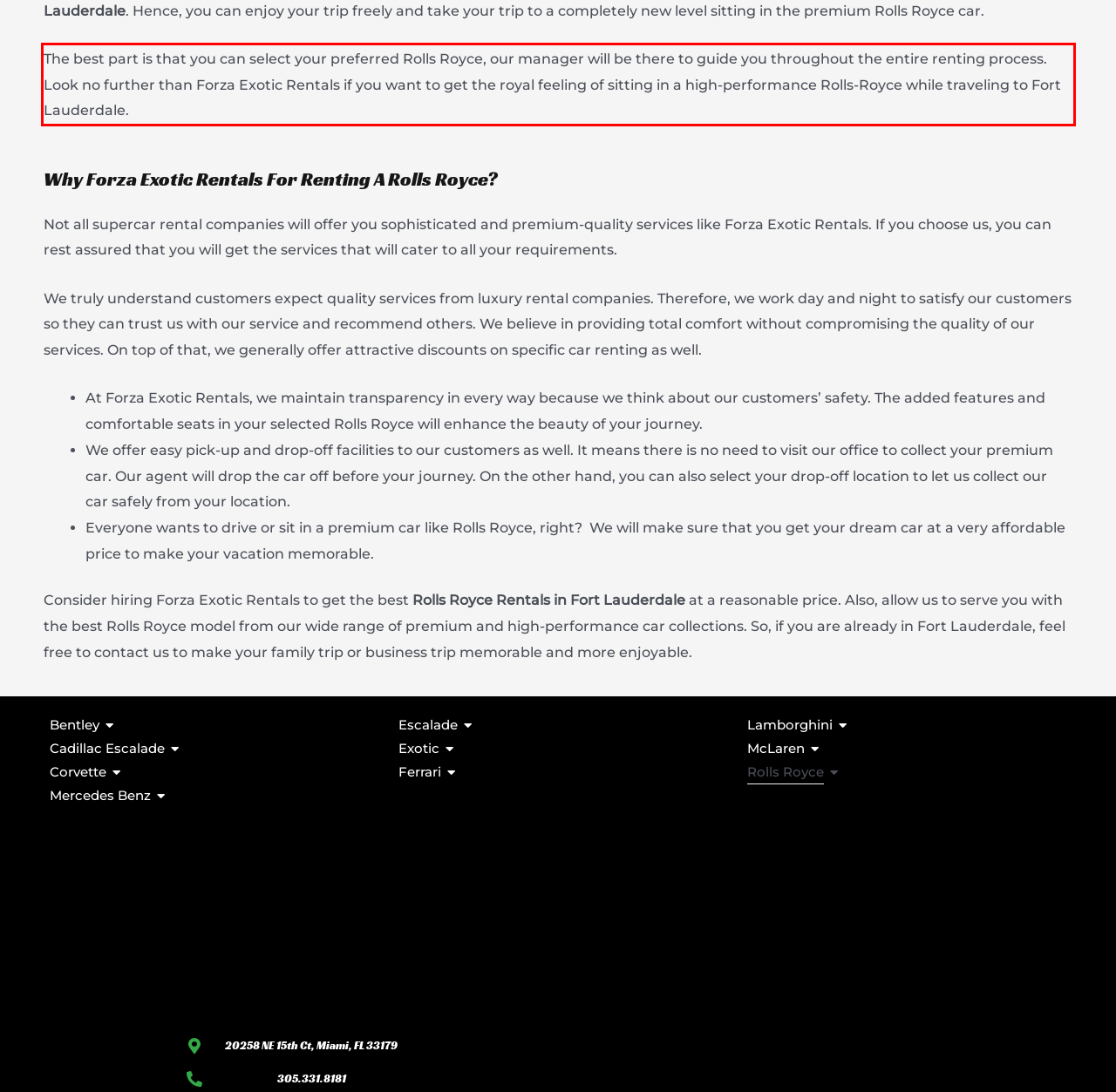You are provided with a screenshot of a webpage featuring a red rectangle bounding box. Extract the text content within this red bounding box using OCR.

The best part is that you can select your preferred Rolls Royce, our manager will be there to guide you throughout the entire renting process. Look no further than Forza Exotic Rentals if you want to get the royal feeling of sitting in a high-performance Rolls-Royce while traveling to Fort Lauderdale.